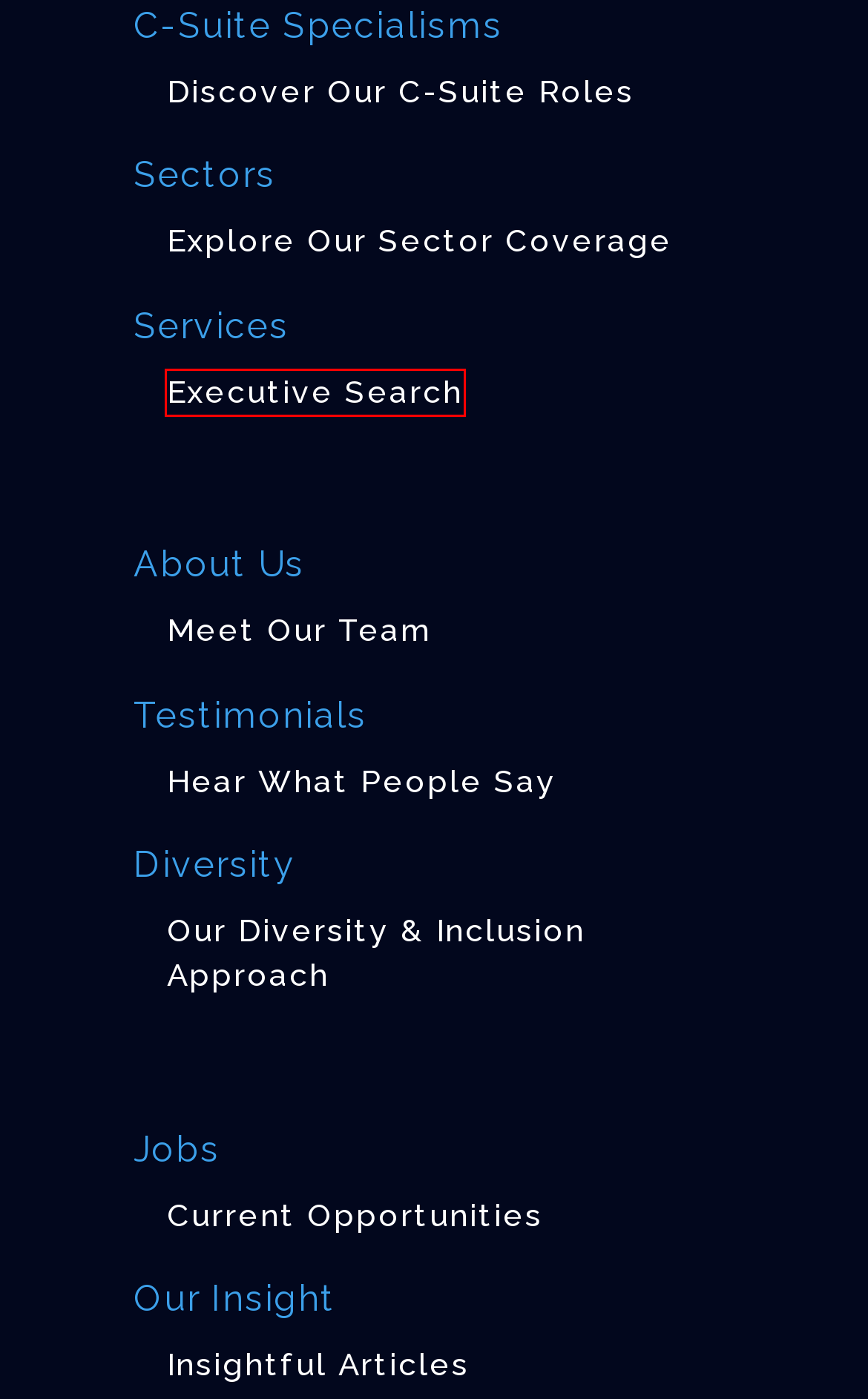Given a screenshot of a webpage with a red rectangle bounding box around a UI element, select the best matching webpage description for the new webpage that appears after clicking the highlighted element. The candidate descriptions are:
A. CMO Executive Search • Chief Marketing Officer Headhunters
B. Diversity & Inclusion • Aruba Exec
C. Free, Confidential, No Obligation Discussion • Aruba Exec
D. Executive Opportunities • Executive Job Search
E. Executive Search • Aruba Exec
F. Richard Crossman | The C-Suite Headhunter | Aruba Exec
G. Book A Vacancy Intake Call
H. CFO Executive Search & Headhunting Experts

E